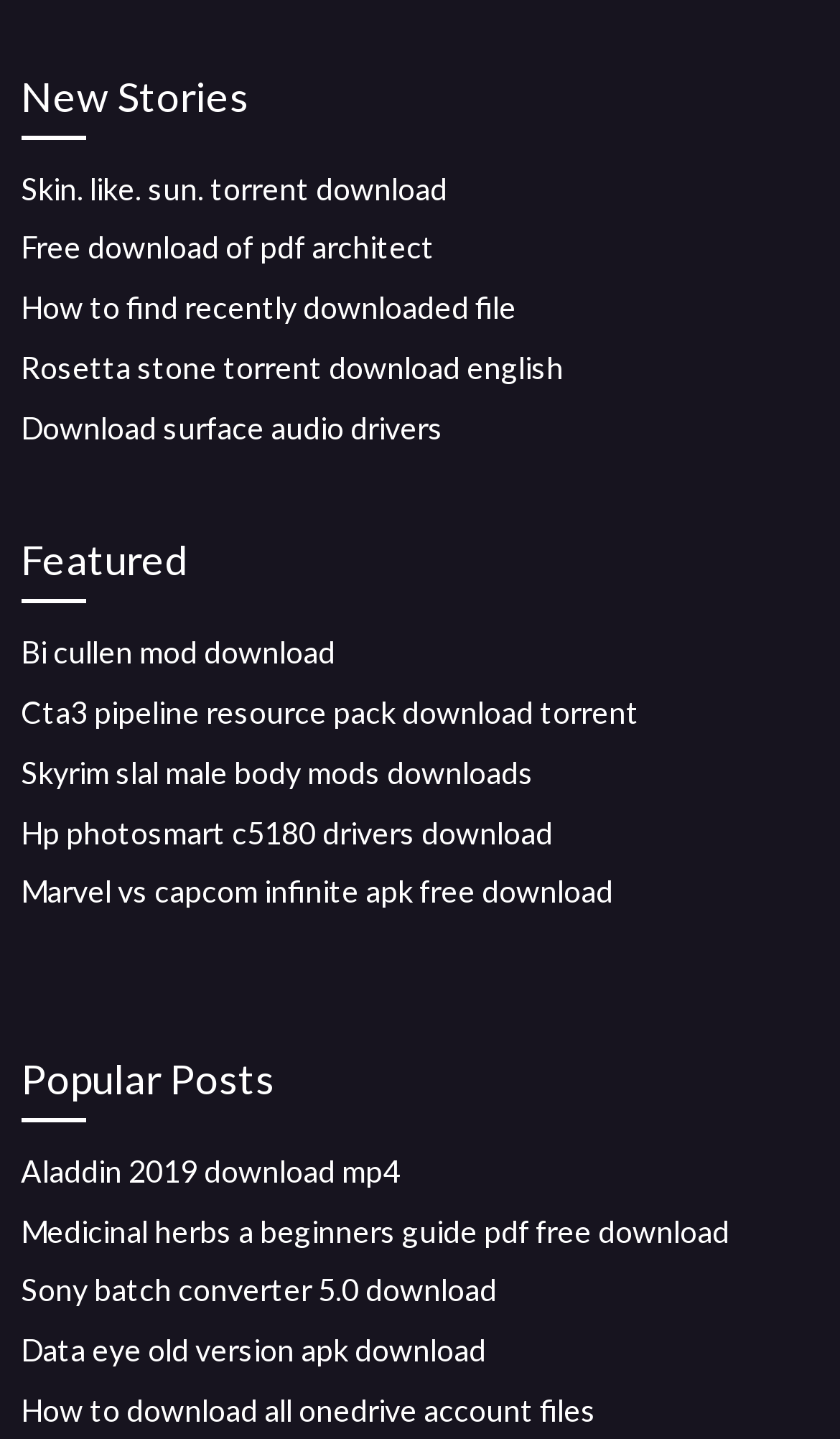Determine the bounding box coordinates for the area that should be clicked to carry out the following instruction: "View 'Featured' section".

[0.025, 0.367, 0.975, 0.42]